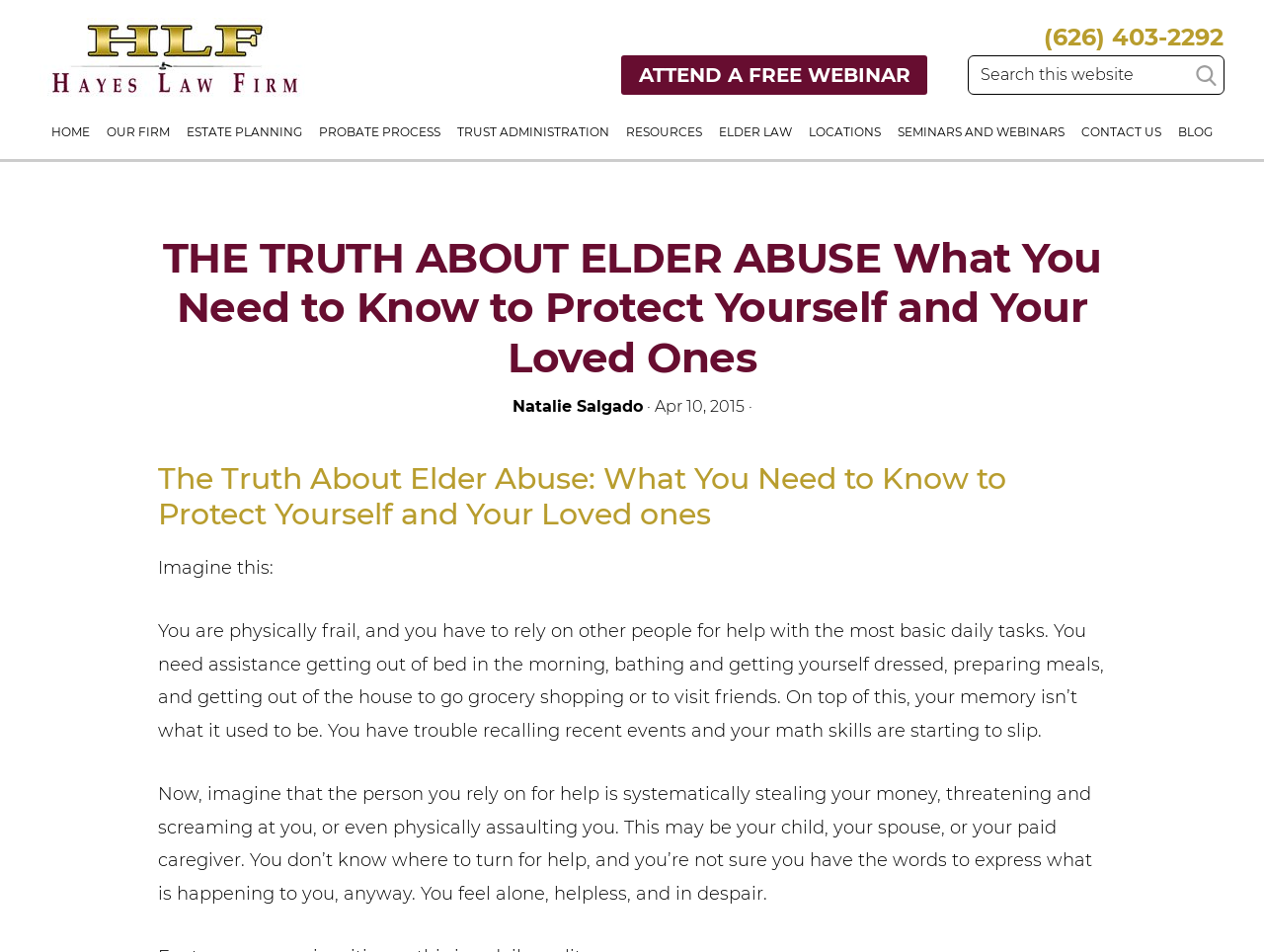What is the topic of the article?
Based on the visual information, provide a detailed and comprehensive answer.

I determined the topic by reading the heading of the article, which is 'THE TRUTH ABOUT ELDER ABUSE What You Need to Know to Protect Yourself and Your Loved Ones'.